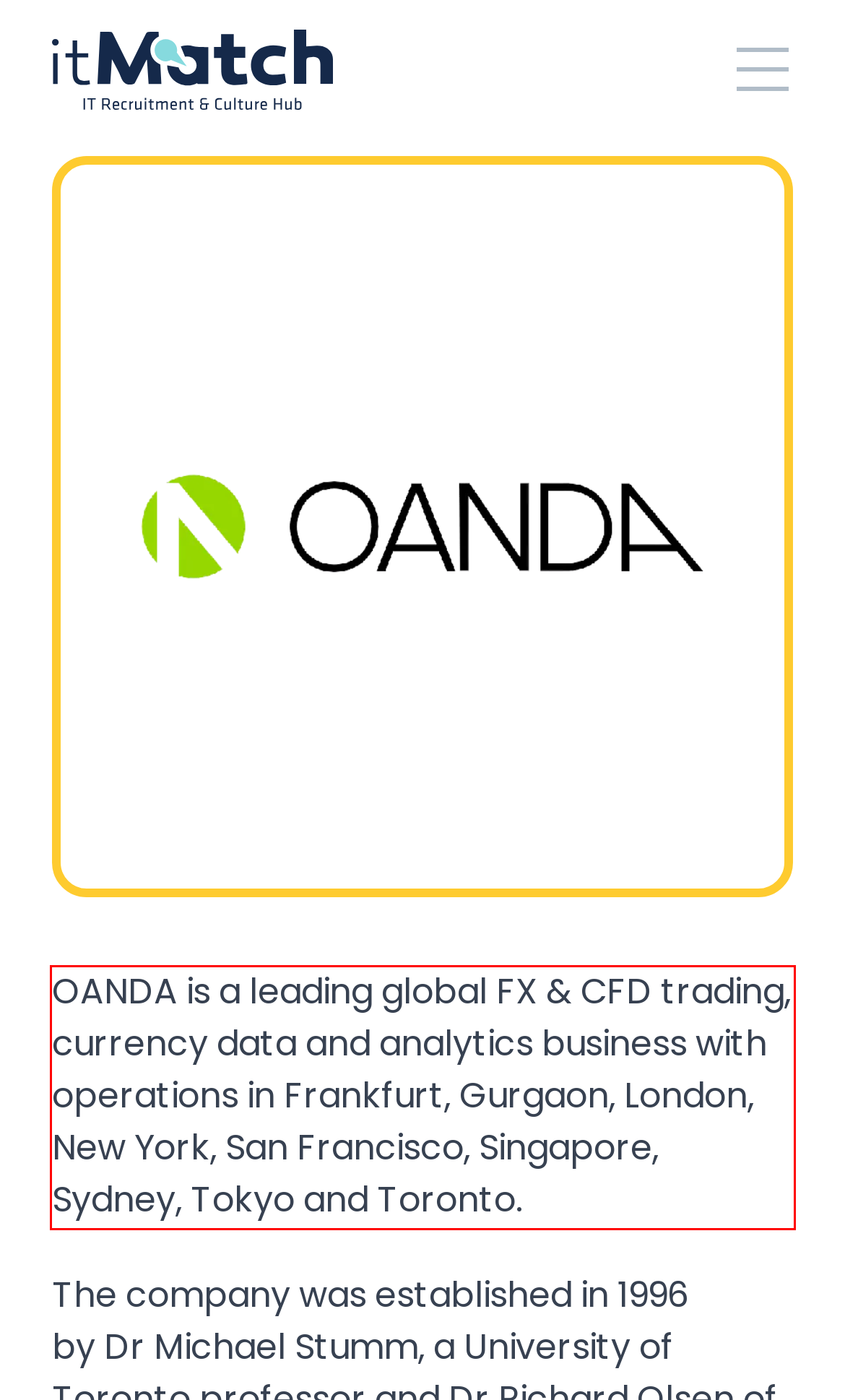The screenshot you have been given contains a UI element surrounded by a red rectangle. Use OCR to read and extract the text inside this red rectangle.

OANDA is a leading global FX & CFD trading, currency data and analytics business with operations in Frankfurt, Gurgaon, London, New York, San Francisco, Singapore, Sydney, Tokyo and Toronto.